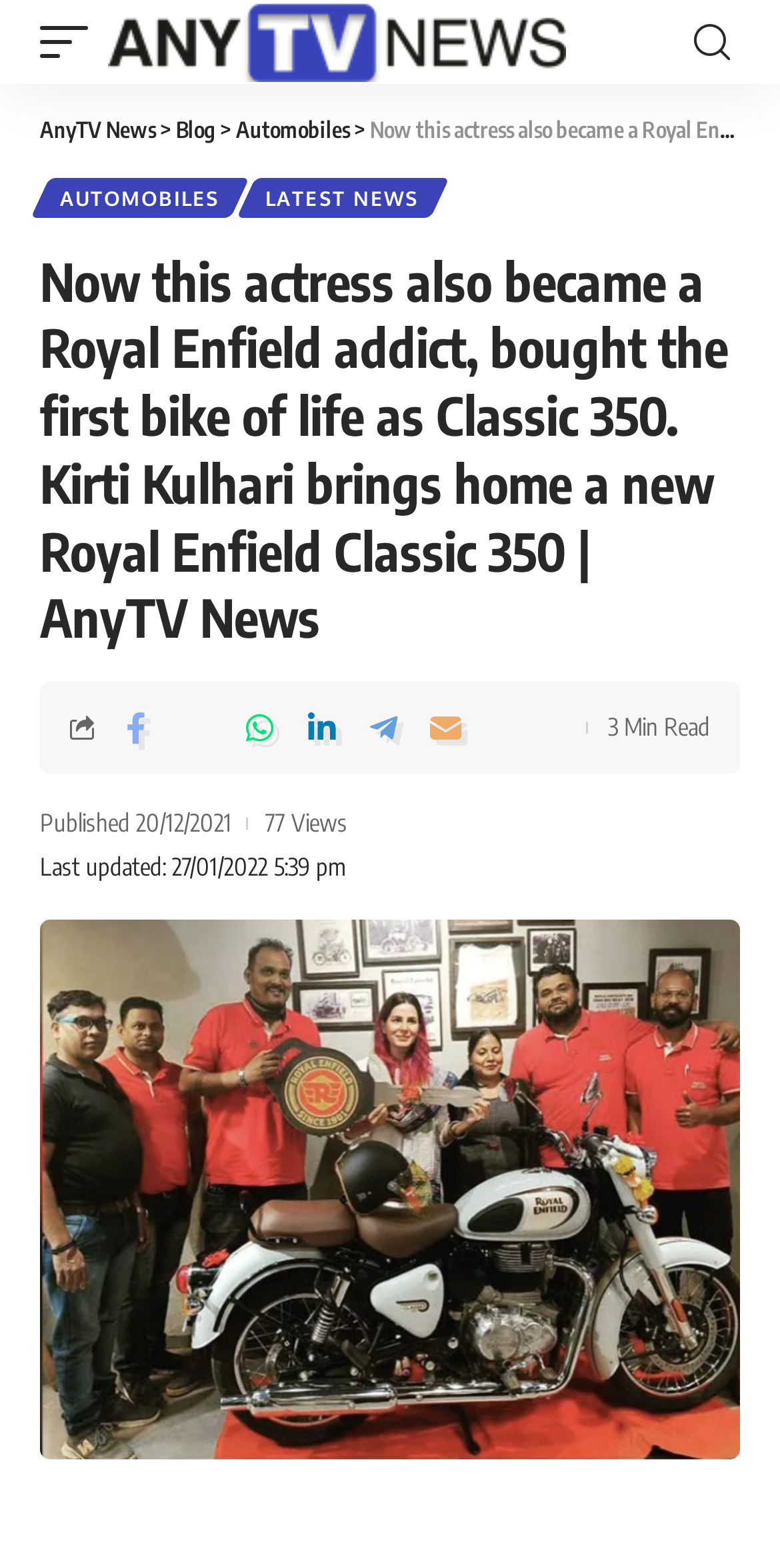Please identify the bounding box coordinates of the element I should click to complete this instruction: 'Click on the AnyTV News logo'. The coordinates should be given as four float numbers between 0 and 1, like this: [left, top, right, bottom].

[0.138, 0.001, 0.726, 0.052]